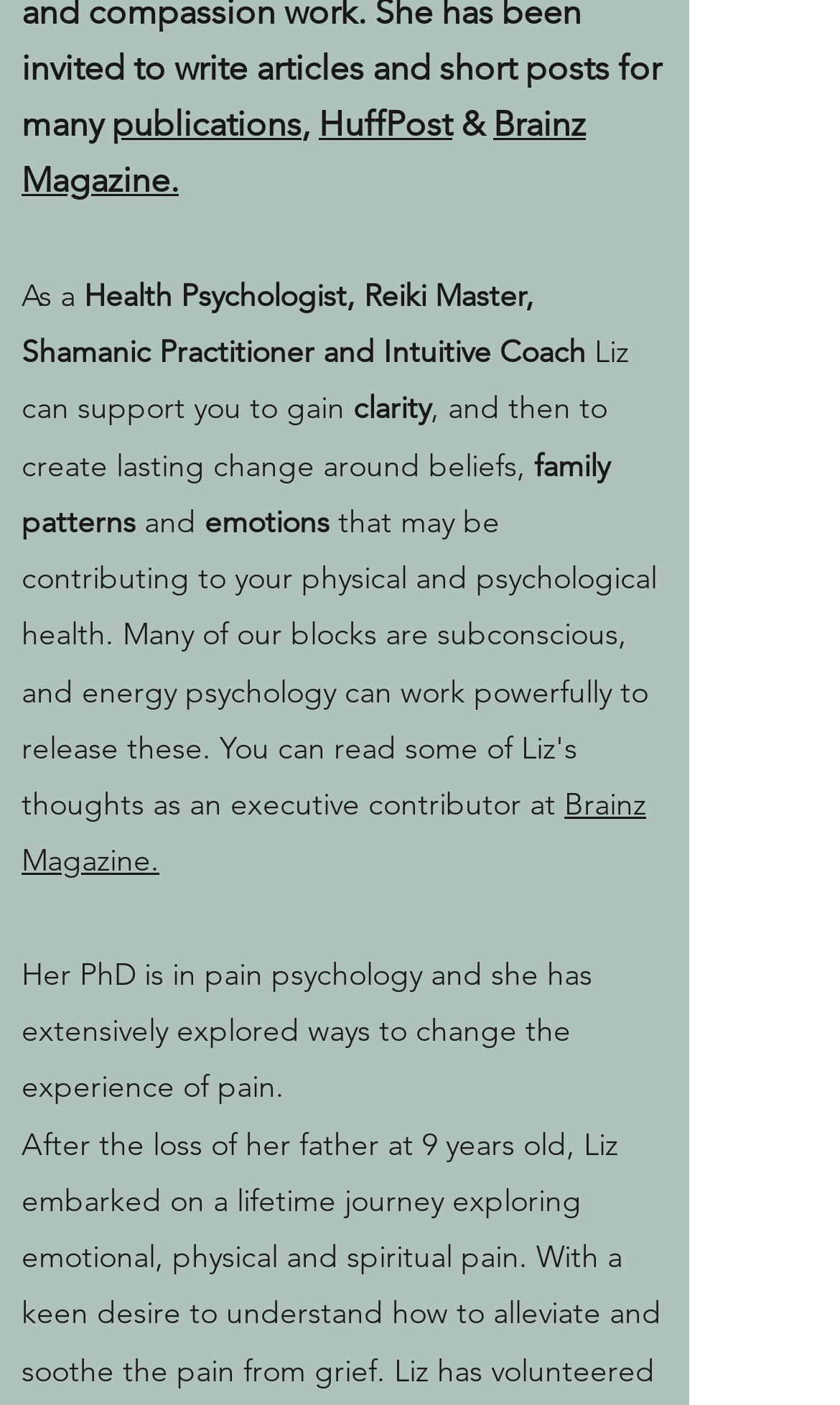Use the details in the image to answer the question thoroughly: 
What is one of the areas the person can support?

According to the webpage, the person can support gaining clarity, as mentioned in the text 'Liz can support you to gain clarity'.